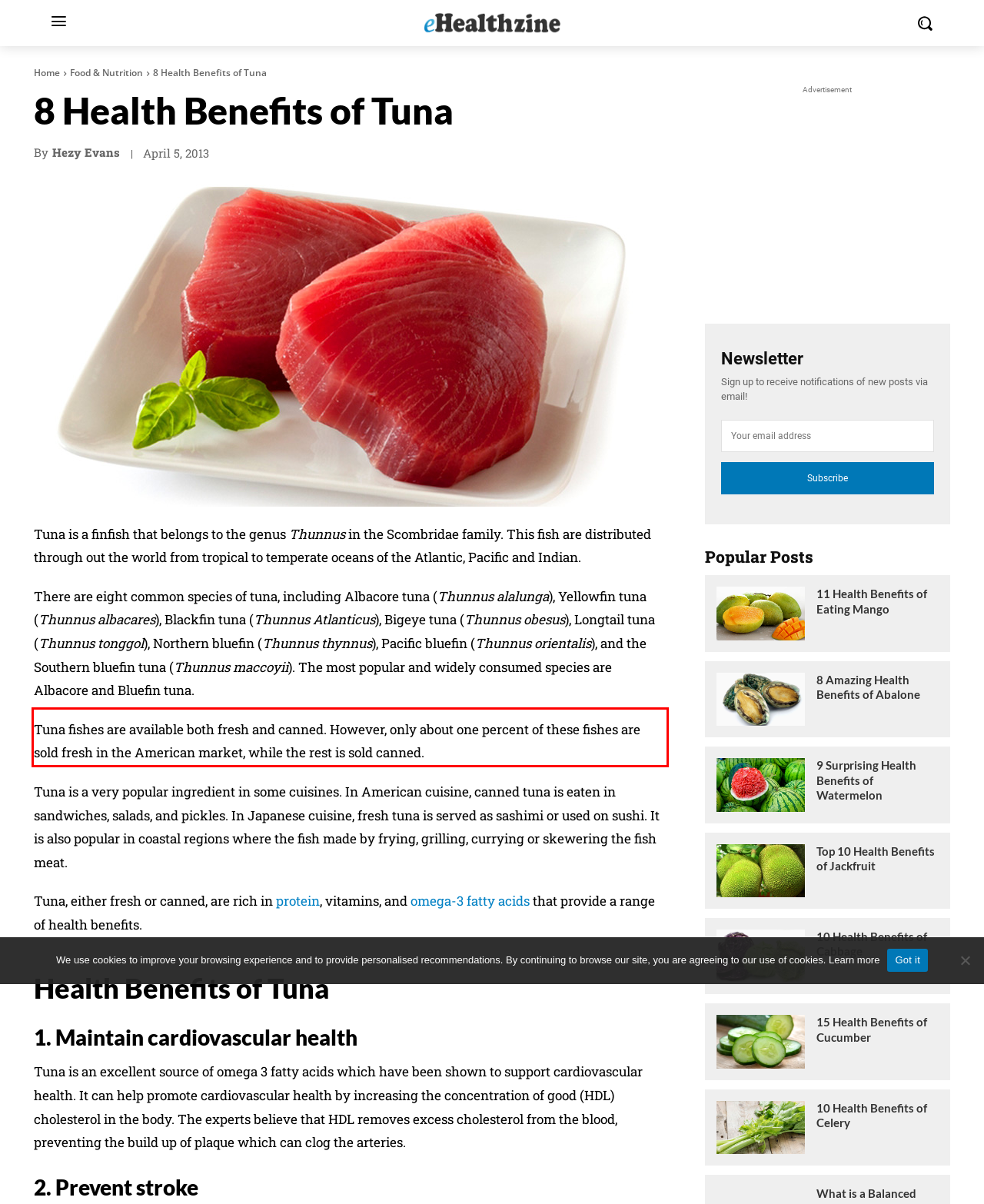Please extract the text content within the red bounding box on the webpage screenshot using OCR.

Tuna fishes are available both fresh and canned. However, only about one percent of these fishes are sold fresh in the American market, while the rest is sold canned.